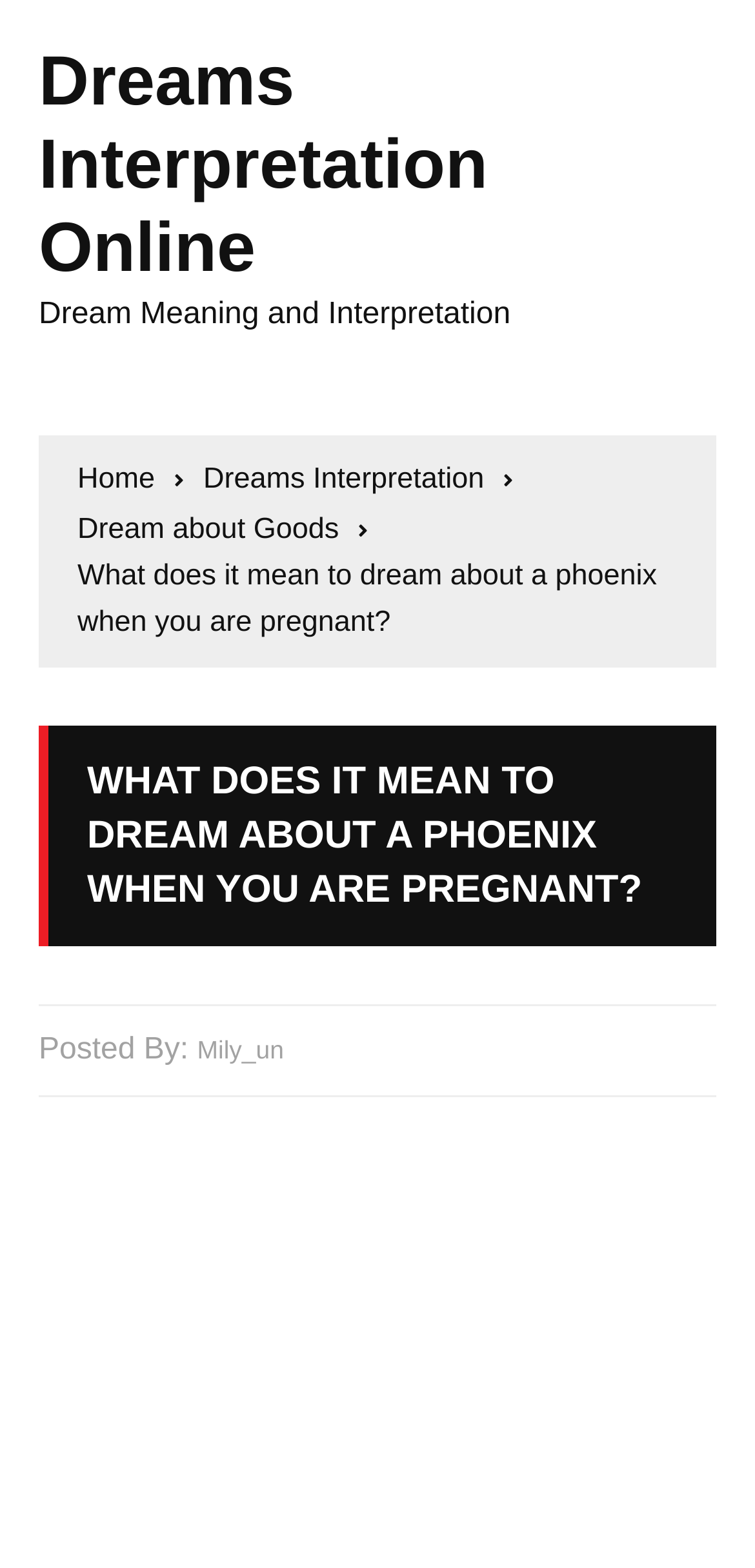What is the purpose of the website?
Refer to the image and provide a concise answer in one word or phrase.

Provide dream interpretations